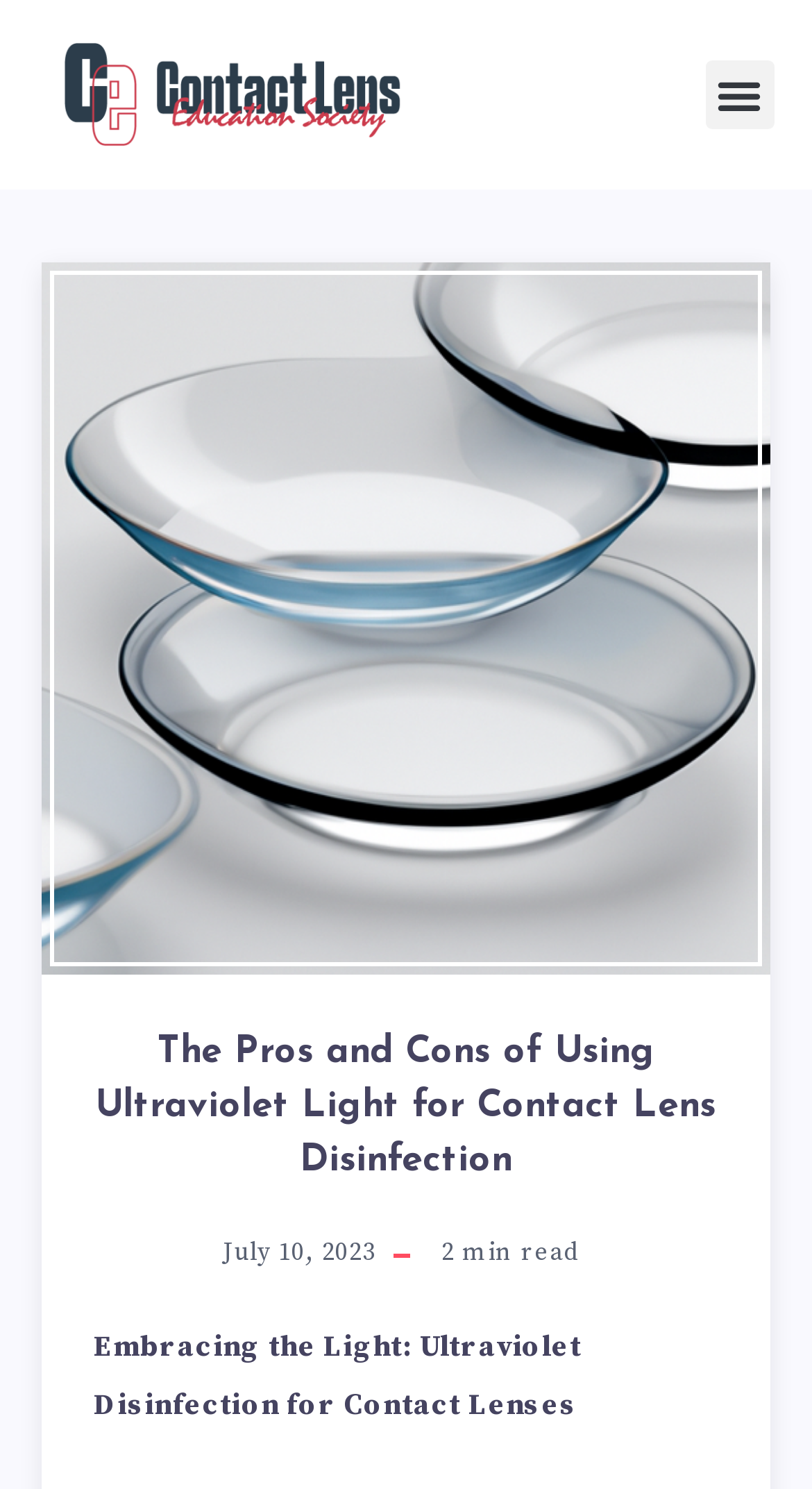Respond to the following question with a brief word or phrase:
What is the estimated reading time of the article?

min